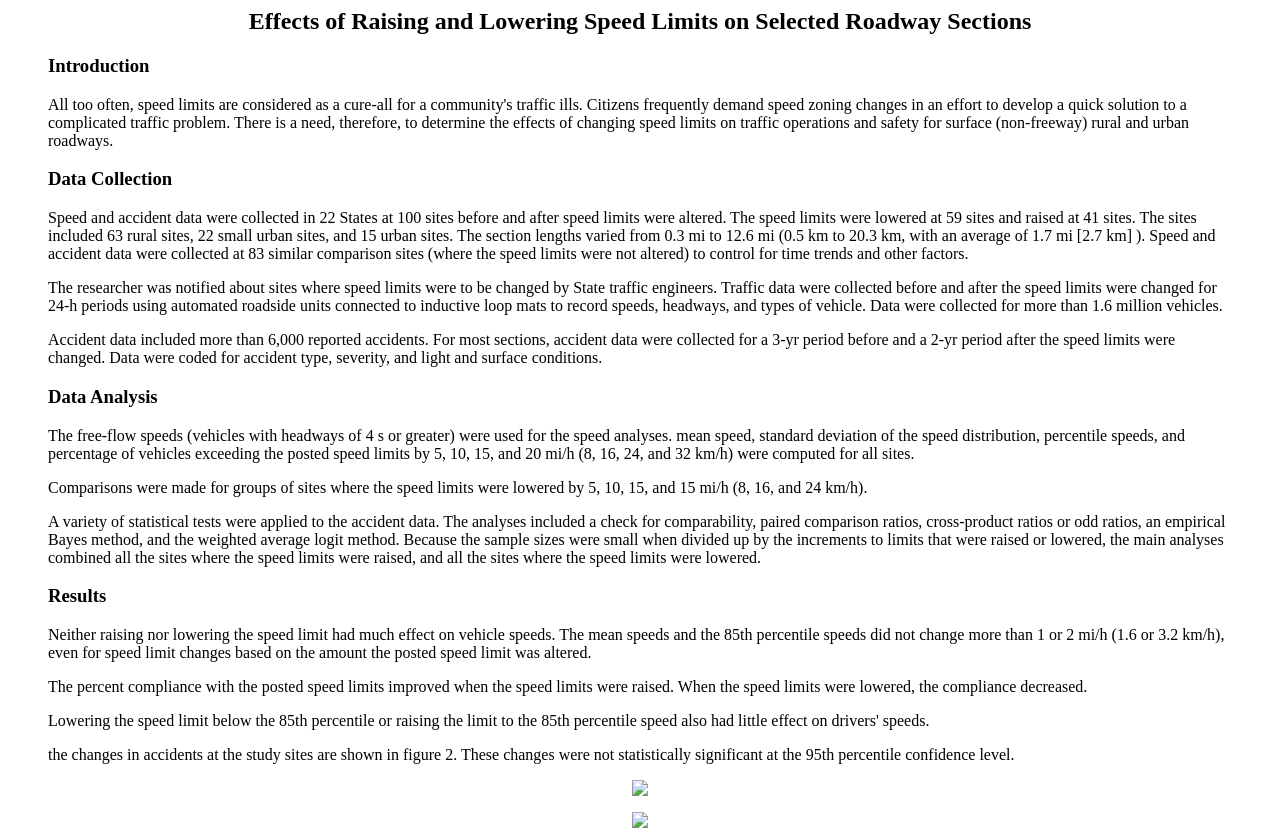Please give a one-word or short phrase response to the following question: 
What type of data was collected at 100 sites?

Speed and accident data